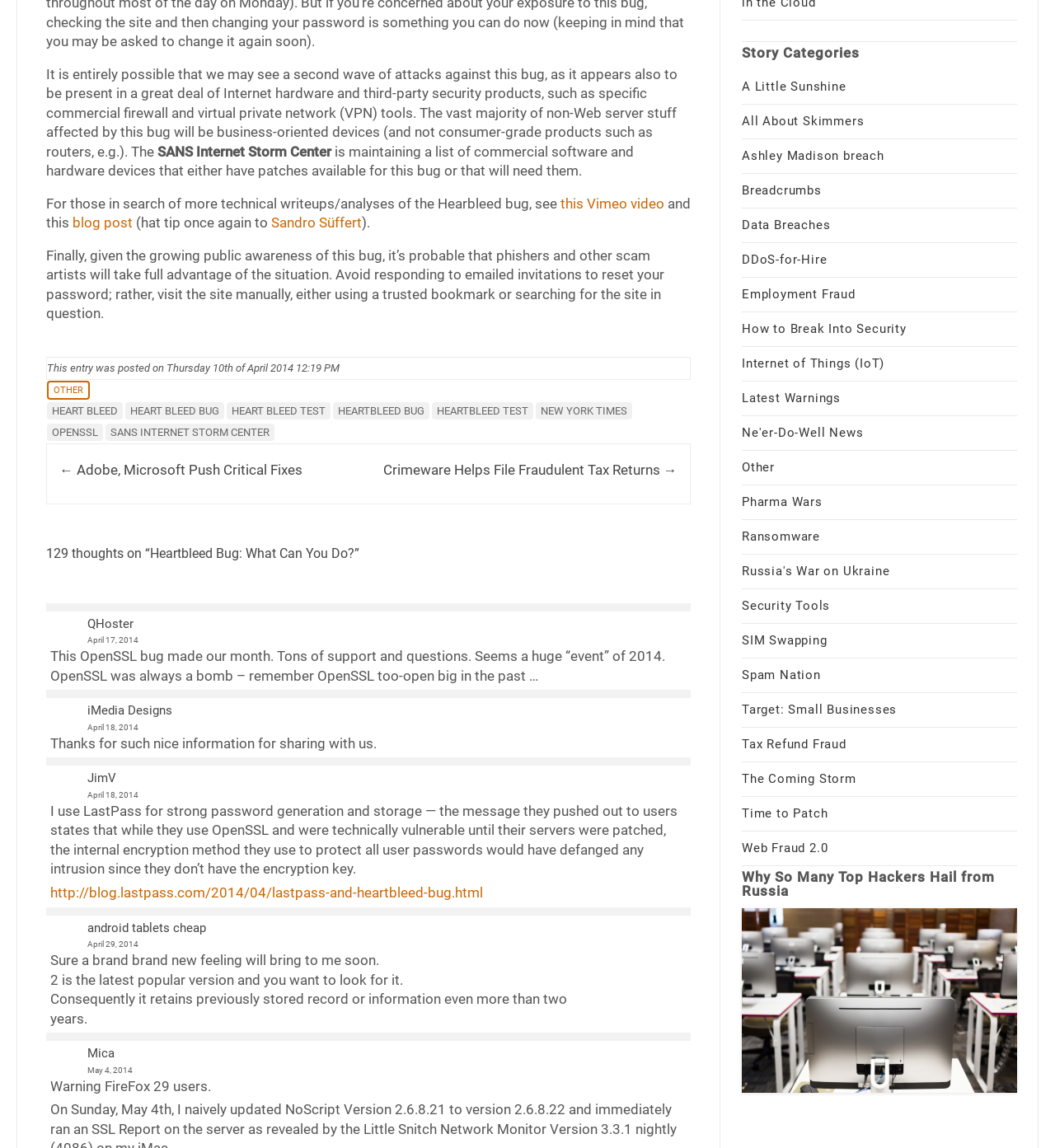By analyzing the image, answer the following question with a detailed response: What should users avoid doing in response to emailed invitations to reset their password?

The article advises users to avoid responding to emailed invitations to reset their password, as phishers and scam artists may take advantage of the situation. Instead, users should visit the site manually using a trusted bookmark or searching for the site in question.